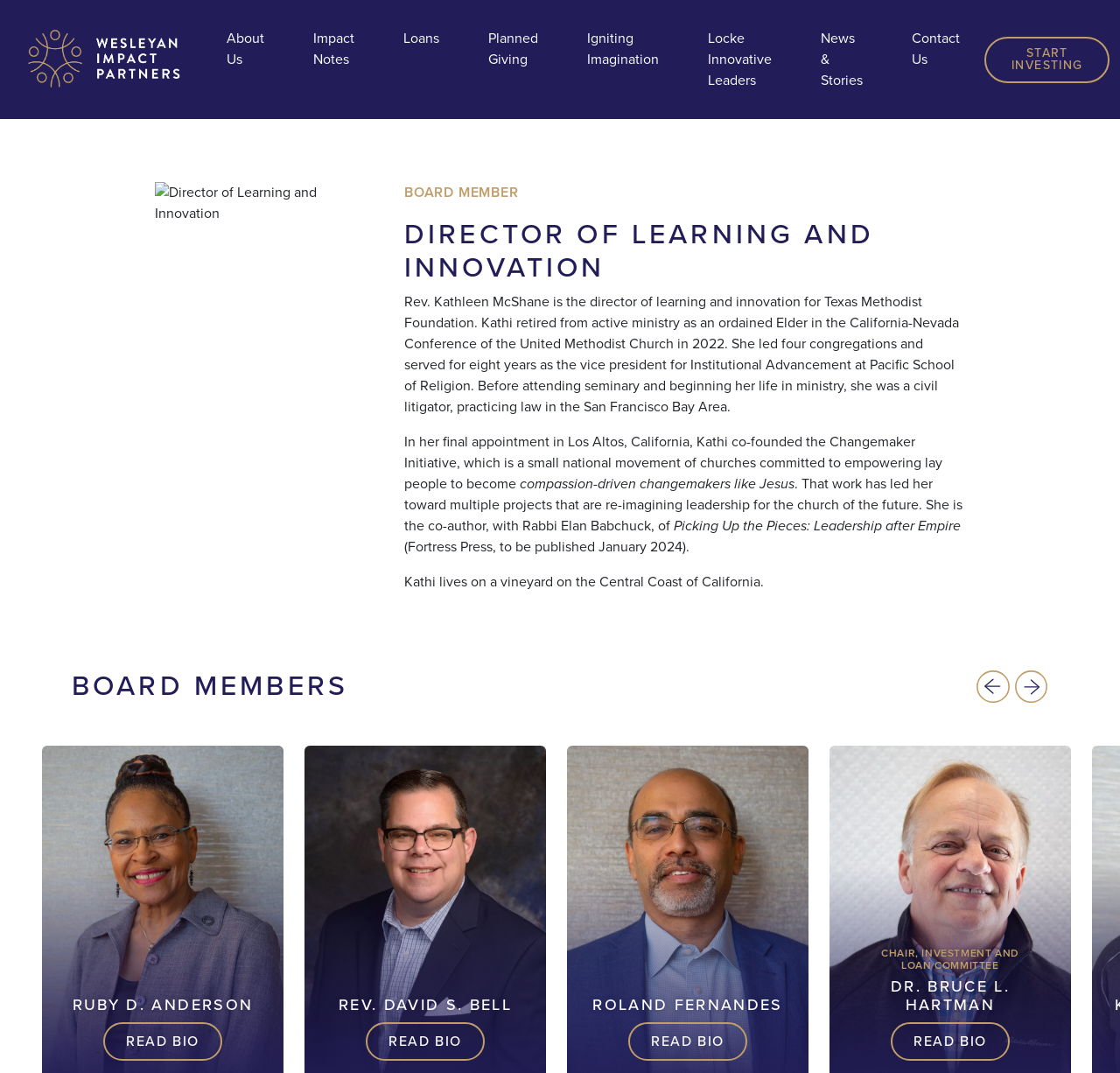Analyze the image and give a detailed response to the question:
What is the title of the book co-authored by Rev. Kathleen McShane?

I found the answer by reading the text description of Rev. Kathleen McShane's bio, which mentions that she is the co-author of a book titled 'Picking Up the Pieces: Leadership after Empire'.